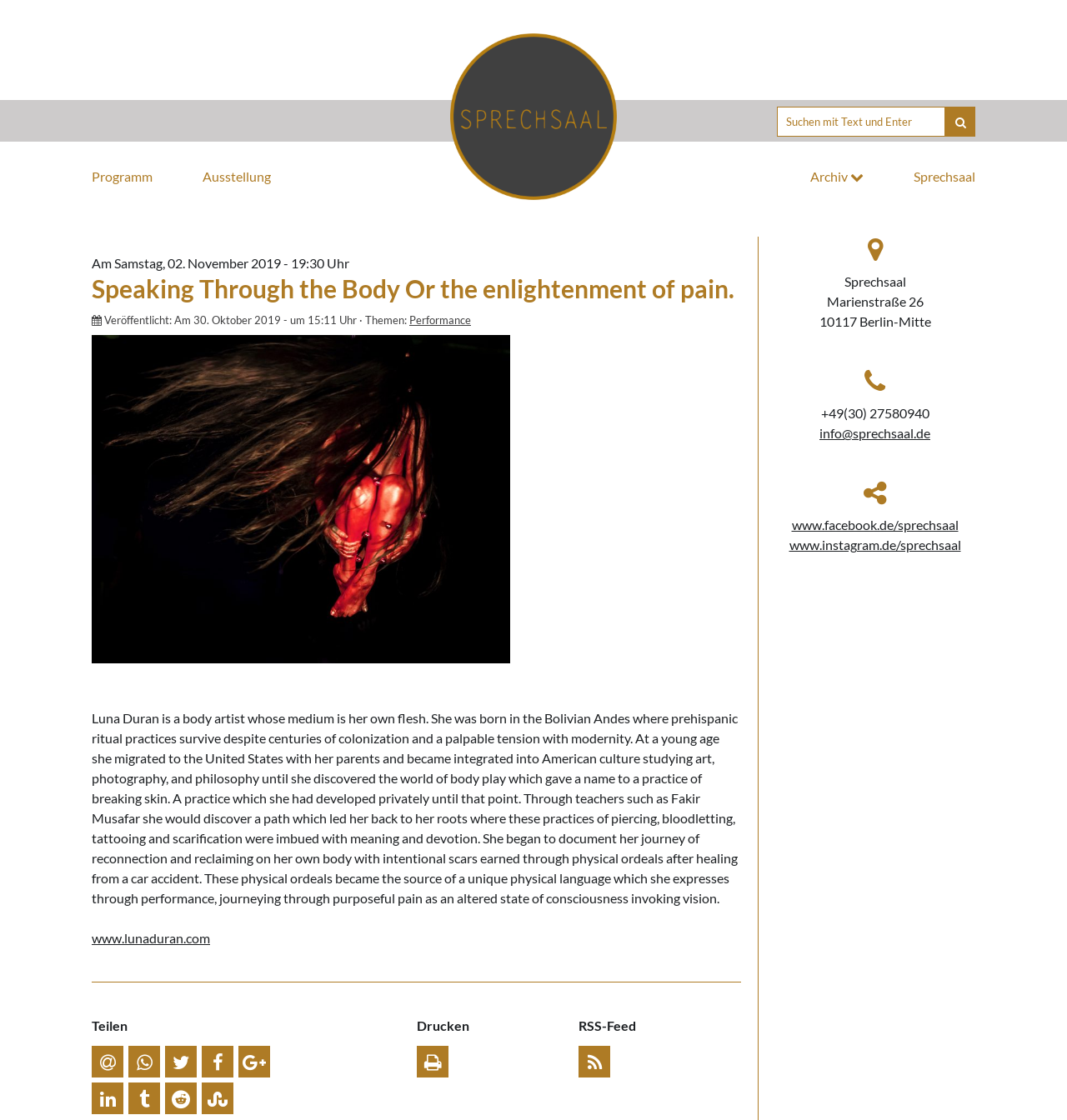Predict the bounding box of the UI element based on the description: "www.facebook.de/sprechsaal". The coordinates should be four float numbers between 0 and 1, formatted as [left, top, right, bottom].

[0.742, 0.461, 0.898, 0.475]